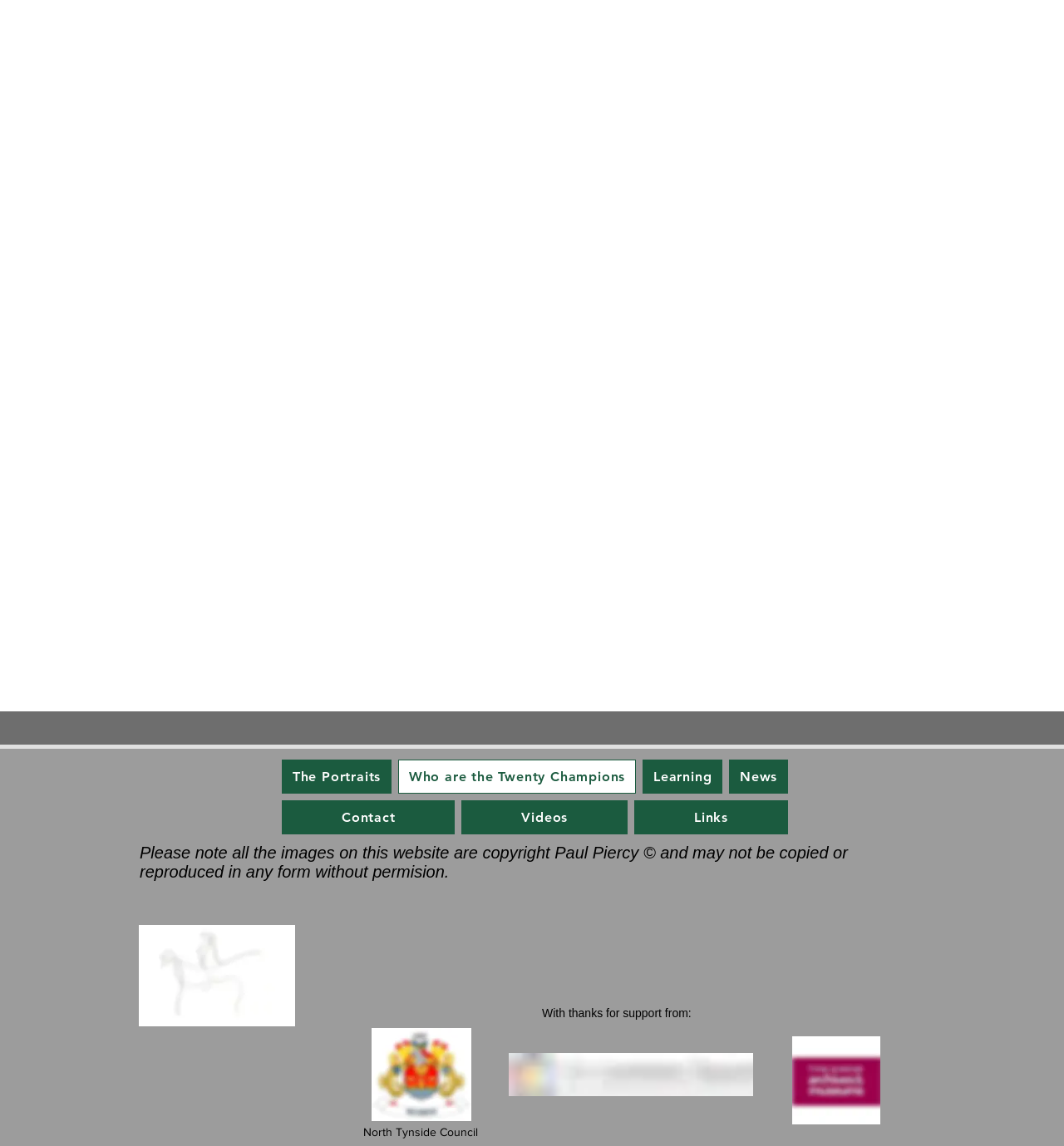How many images are at the bottom of the webpage?
Based on the visual details in the image, please answer the question thoroughly.

I found three image elements at the bottom of the webpage, which are 'North Tynesode Coucil.jpg', 'the-customs-house.jpg', and 'Tyne and Wear Archives and Museums.jpg'.